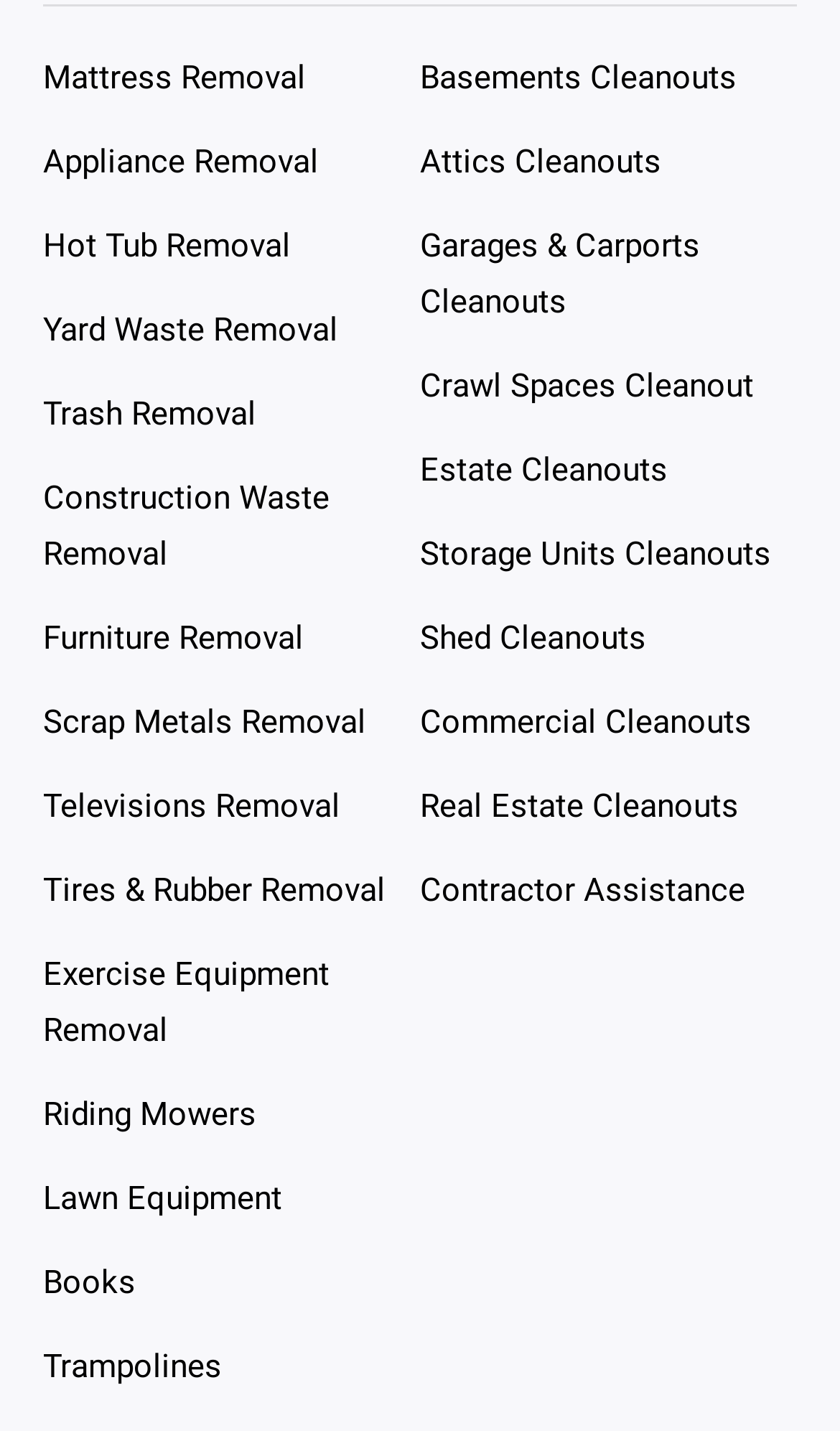Determine the bounding box coordinates of the element that should be clicked to execute the following command: "Go to Basements Cleanouts".

[0.5, 0.035, 0.949, 0.074]